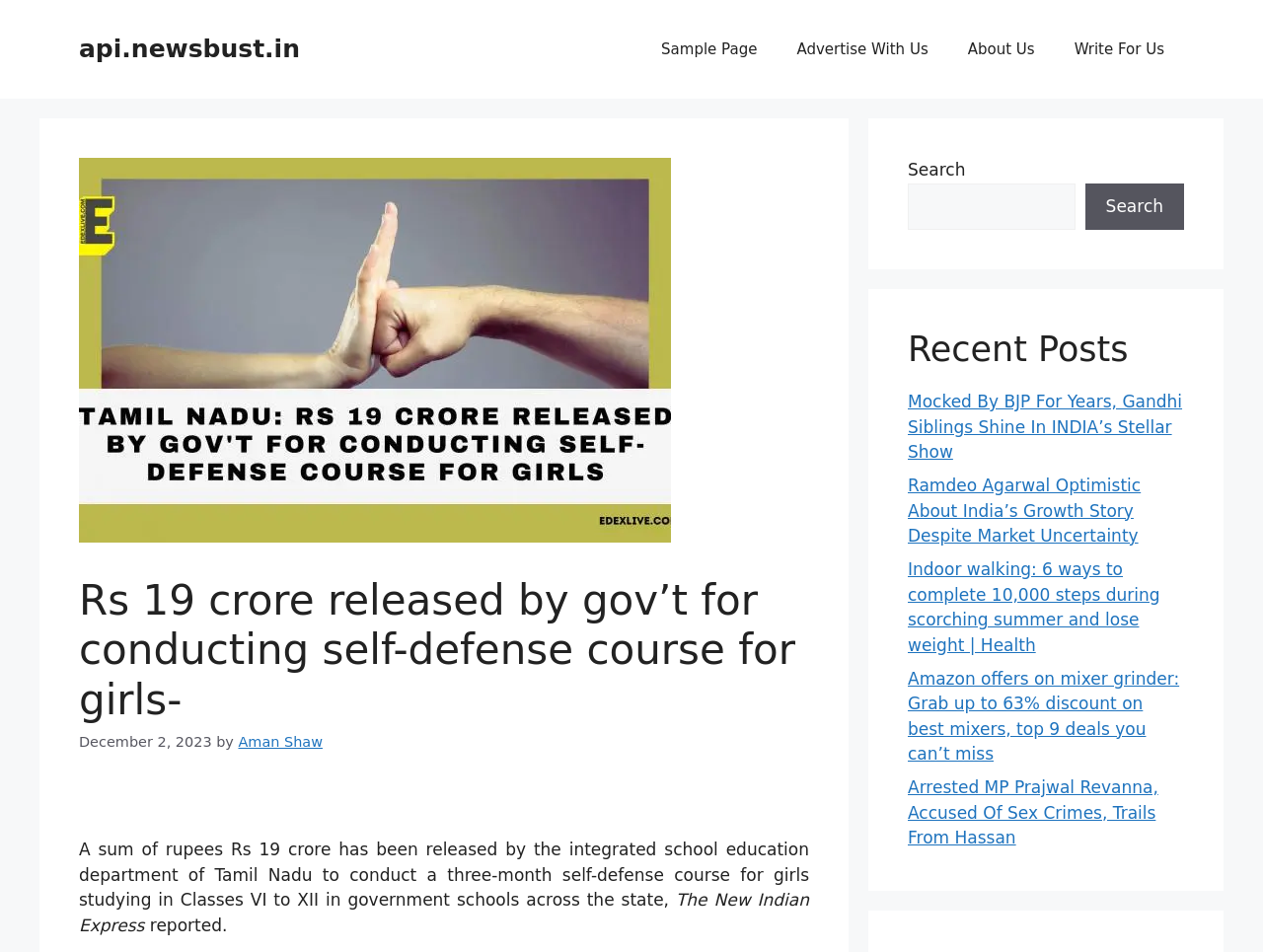Please determine the bounding box coordinates, formatted as (top-left x, top-left y, bottom-right x, bottom-right y), with all values as floating point numbers between 0 and 1. Identify the bounding box of the region described as: couples

None